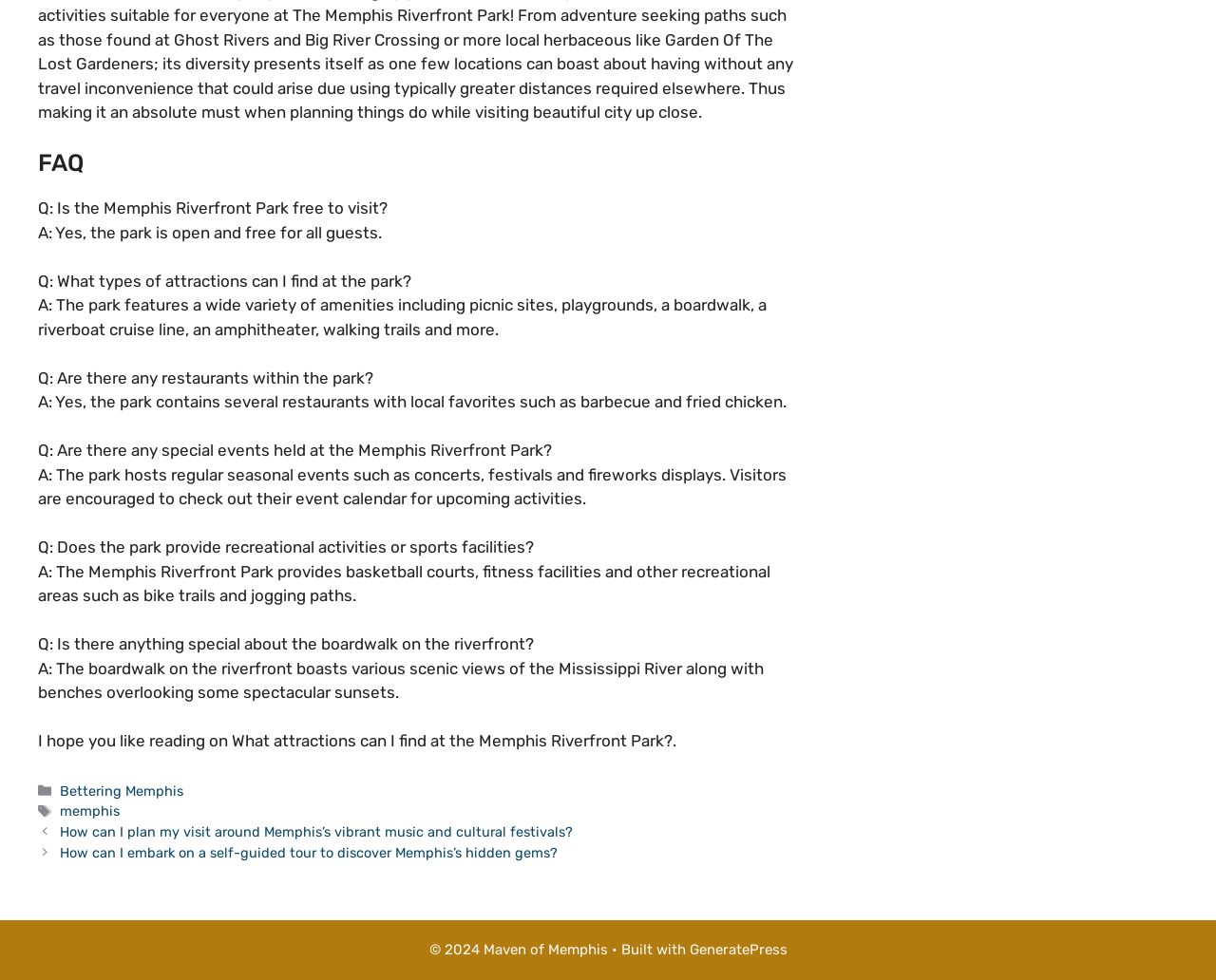Locate the bounding box of the UI element described in the following text: "Bettering Memphis".

[0.049, 0.798, 0.151, 0.815]